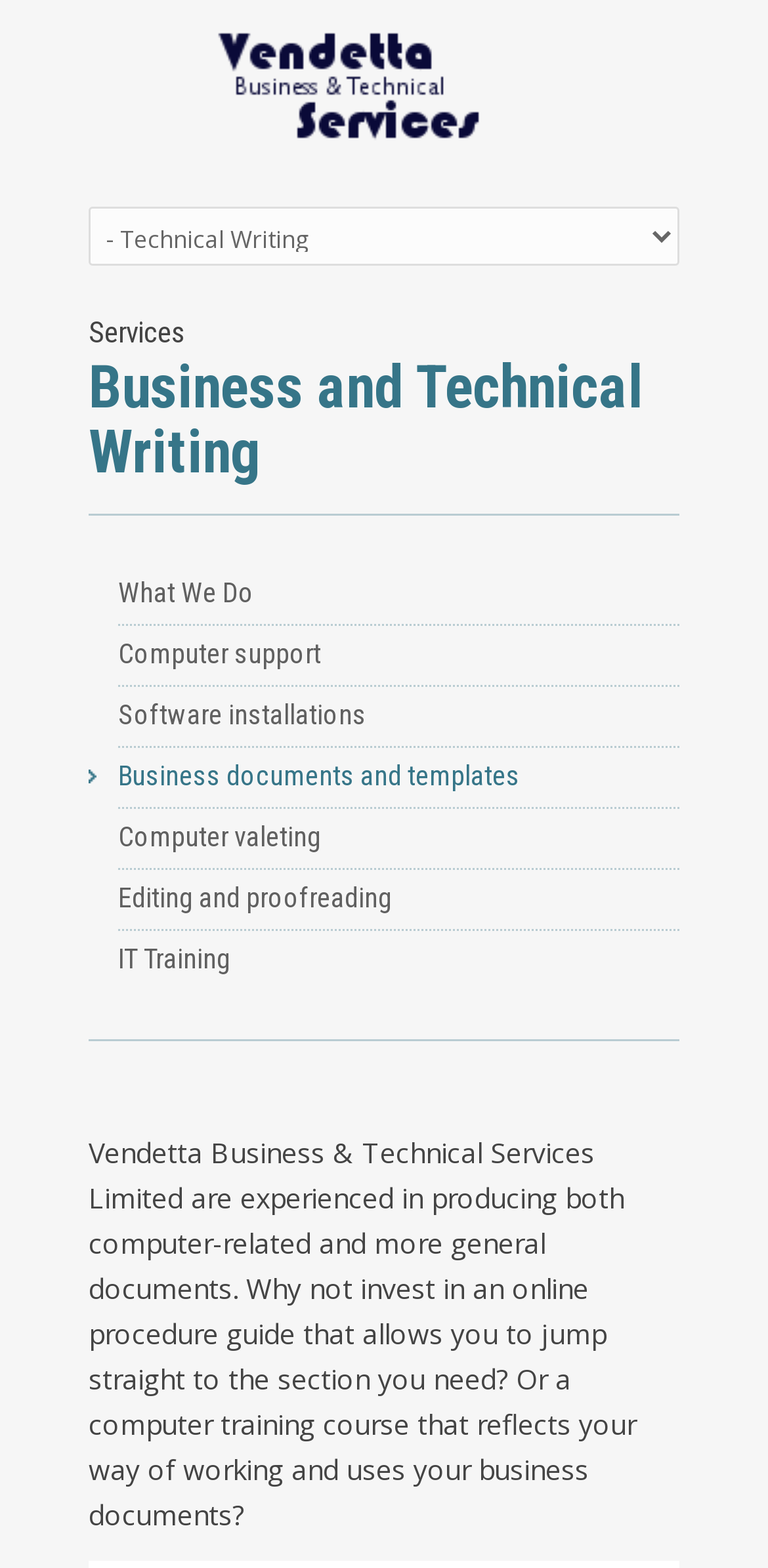Find the bounding box coordinates of the element I should click to carry out the following instruction: "Click on the 'What We Do' link".

[0.154, 0.36, 0.885, 0.398]